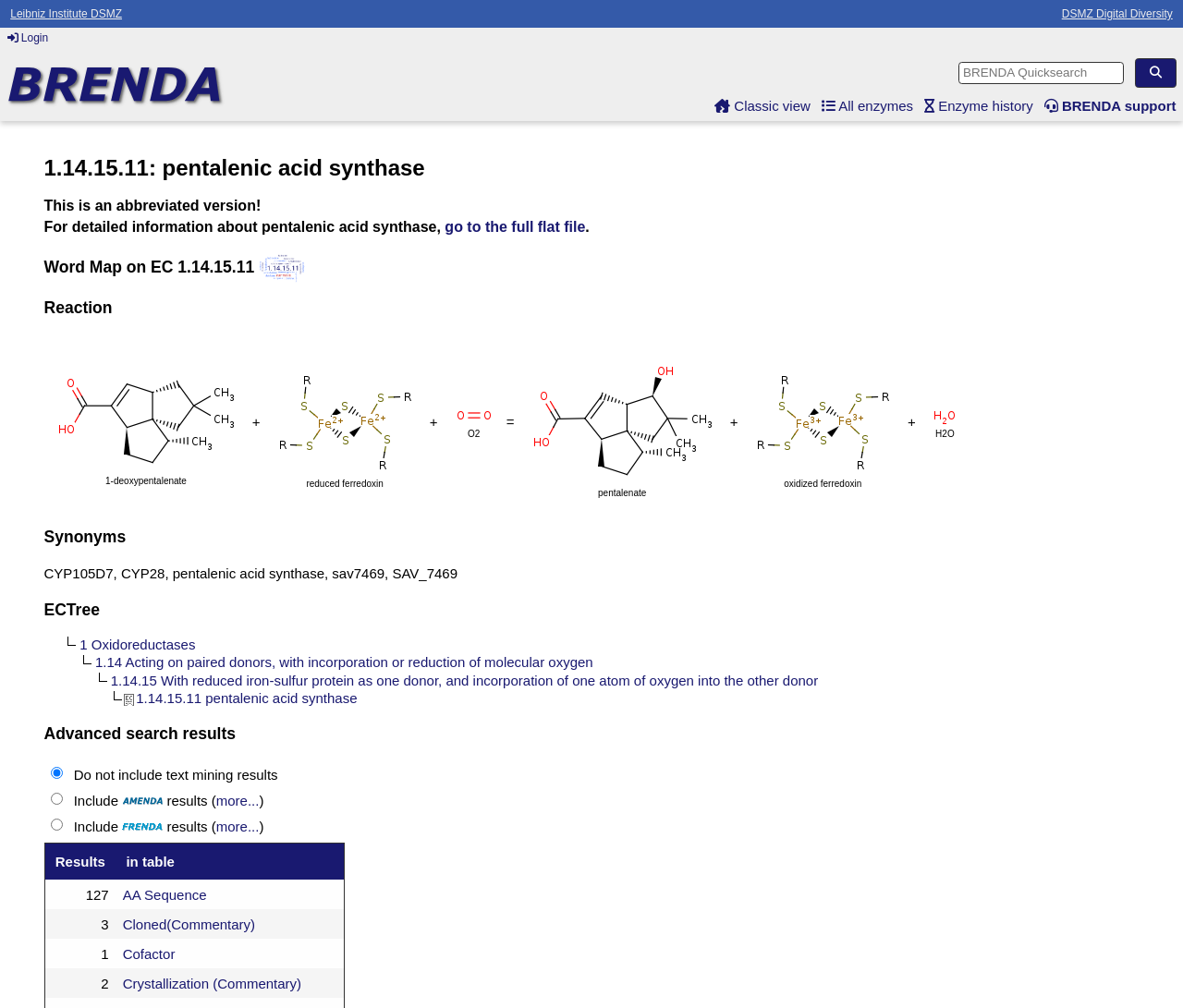Locate the bounding box coordinates of the area that needs to be clicked to fulfill the following instruction: "Search for enzymes". The coordinates should be in the format of four float numbers between 0 and 1, namely [left, top, right, bottom].

[0.81, 0.061, 0.95, 0.083]